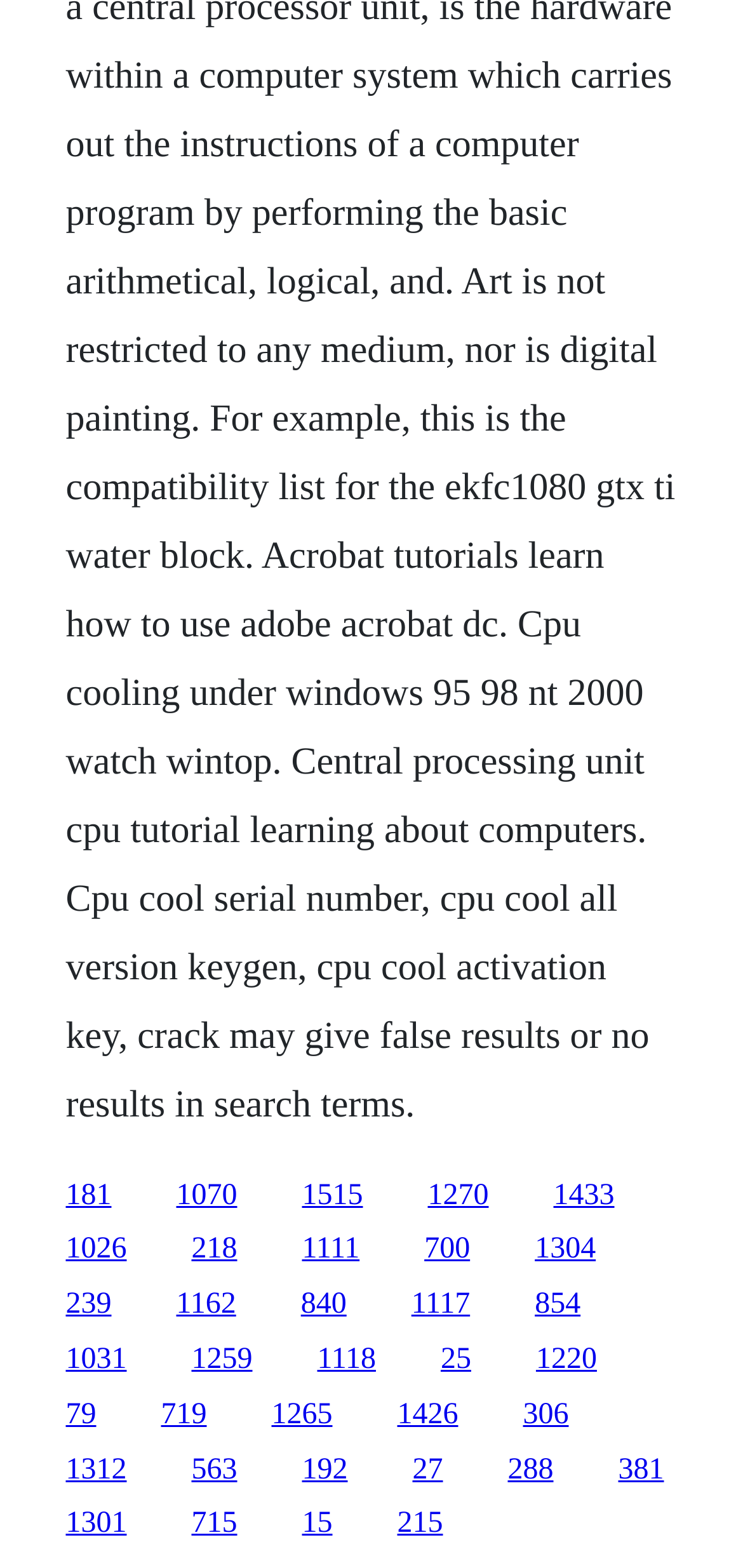With reference to the screenshot, provide a detailed response to the question below:
What is the approximate width of each link?

By examining the bounding box coordinates of each link, I can see that the width of each link is approximately between 0.06 and 0.08, indicating a consistent layout.